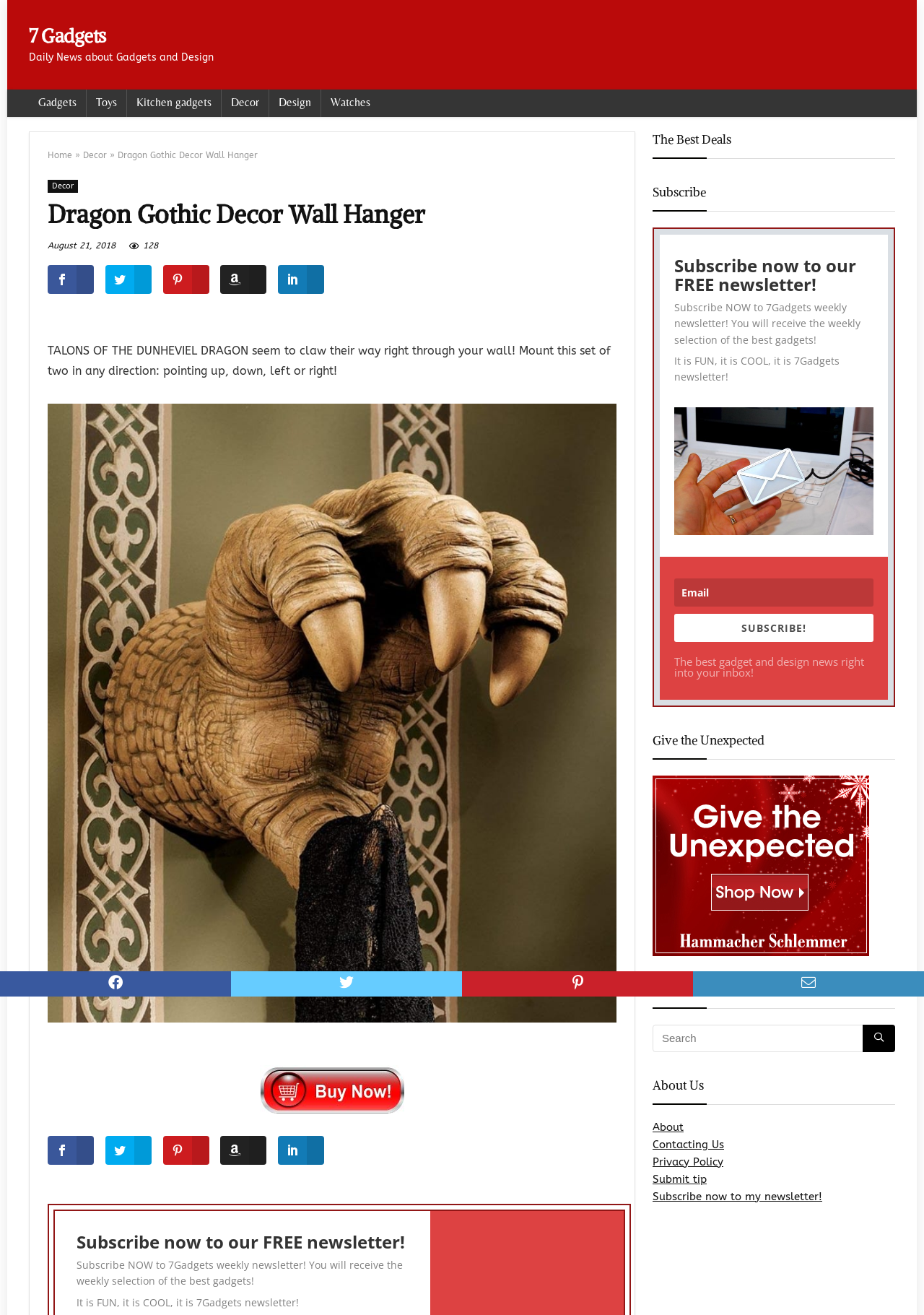Can you find the bounding box coordinates for the element to click on to achieve the instruction: "View the 'Dragon Gothic Decor Wall Hanger' product"?

[0.052, 0.154, 0.667, 0.172]